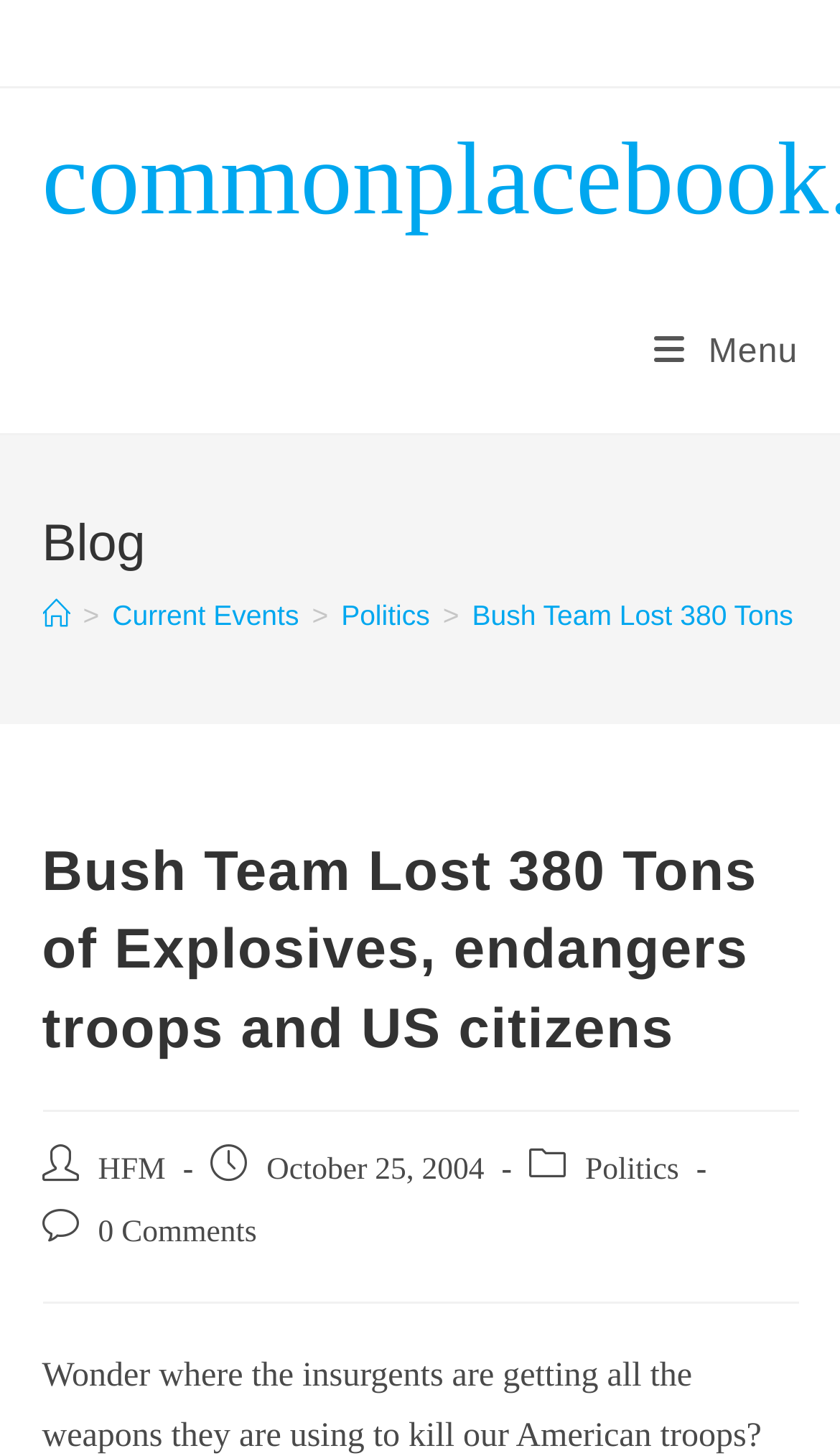Can you give a detailed response to the following question using the information from the image? When was the current post published?

I found the answer by looking at the 'Post published:' section, where it mentions the publication date as 'October 25, 2004'.